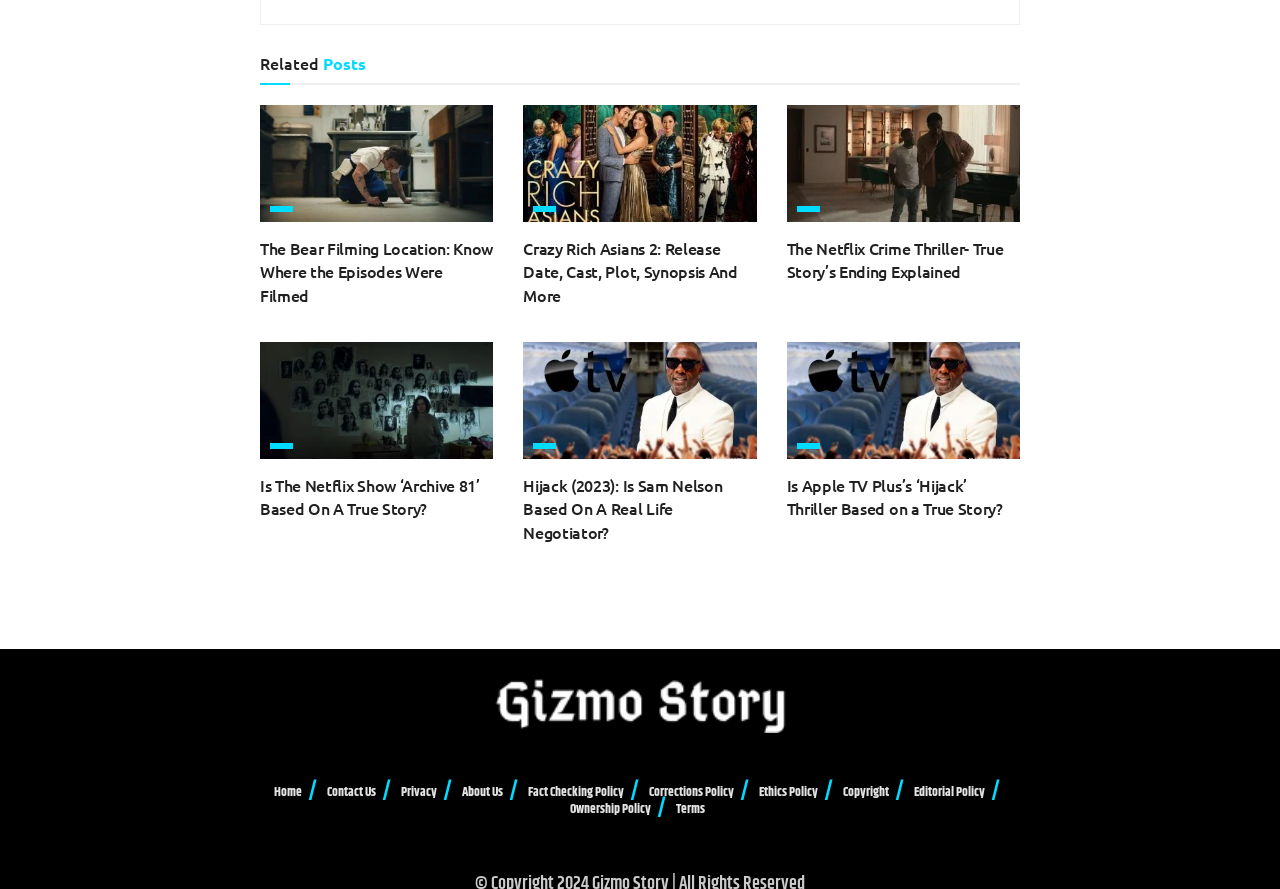Please provide a one-word or phrase answer to the question: 
How many links are in the footer section?

9